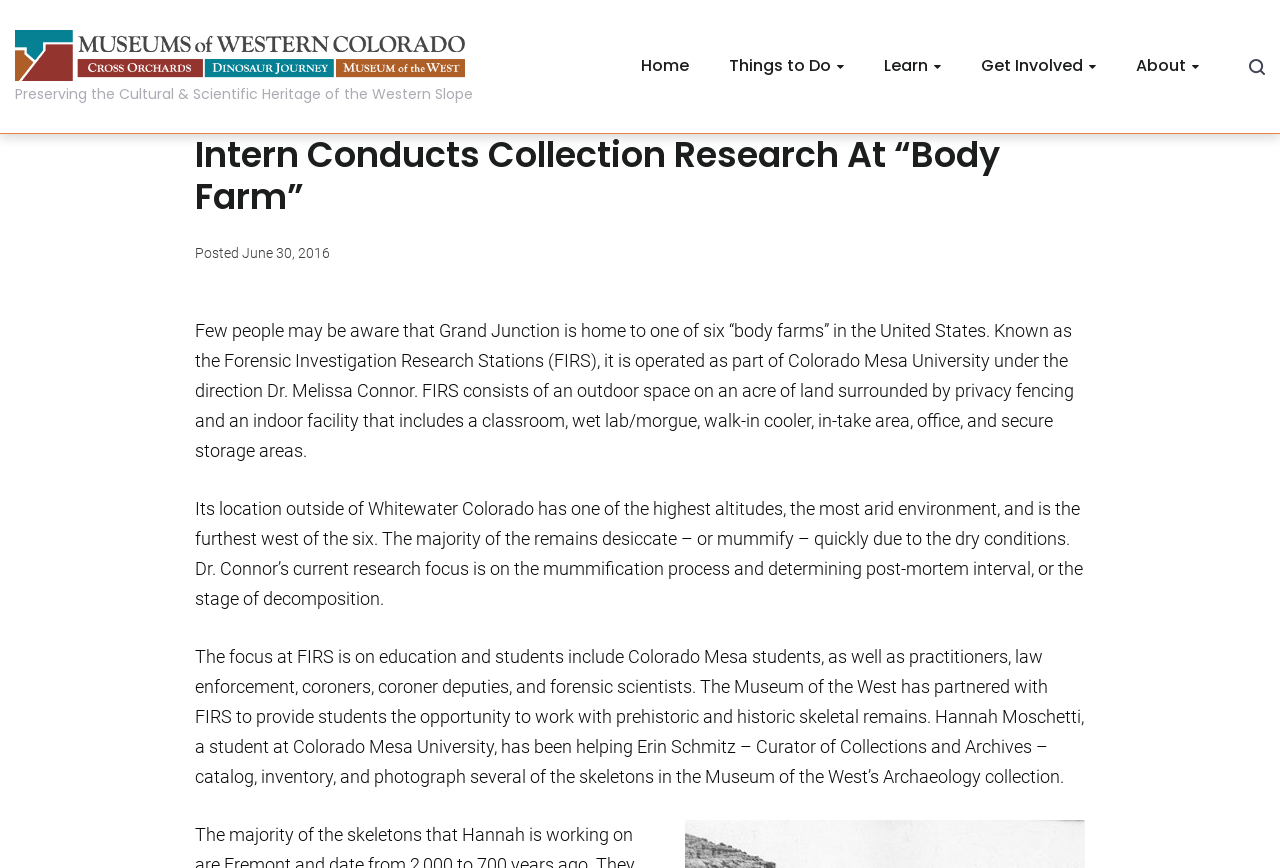Using the provided element description: "alt="Museums of Western Colorado"", identify the bounding box coordinates. The coordinates should be four floats between 0 and 1 in the order [left, top, right, bottom].

[0.012, 0.035, 0.363, 0.094]